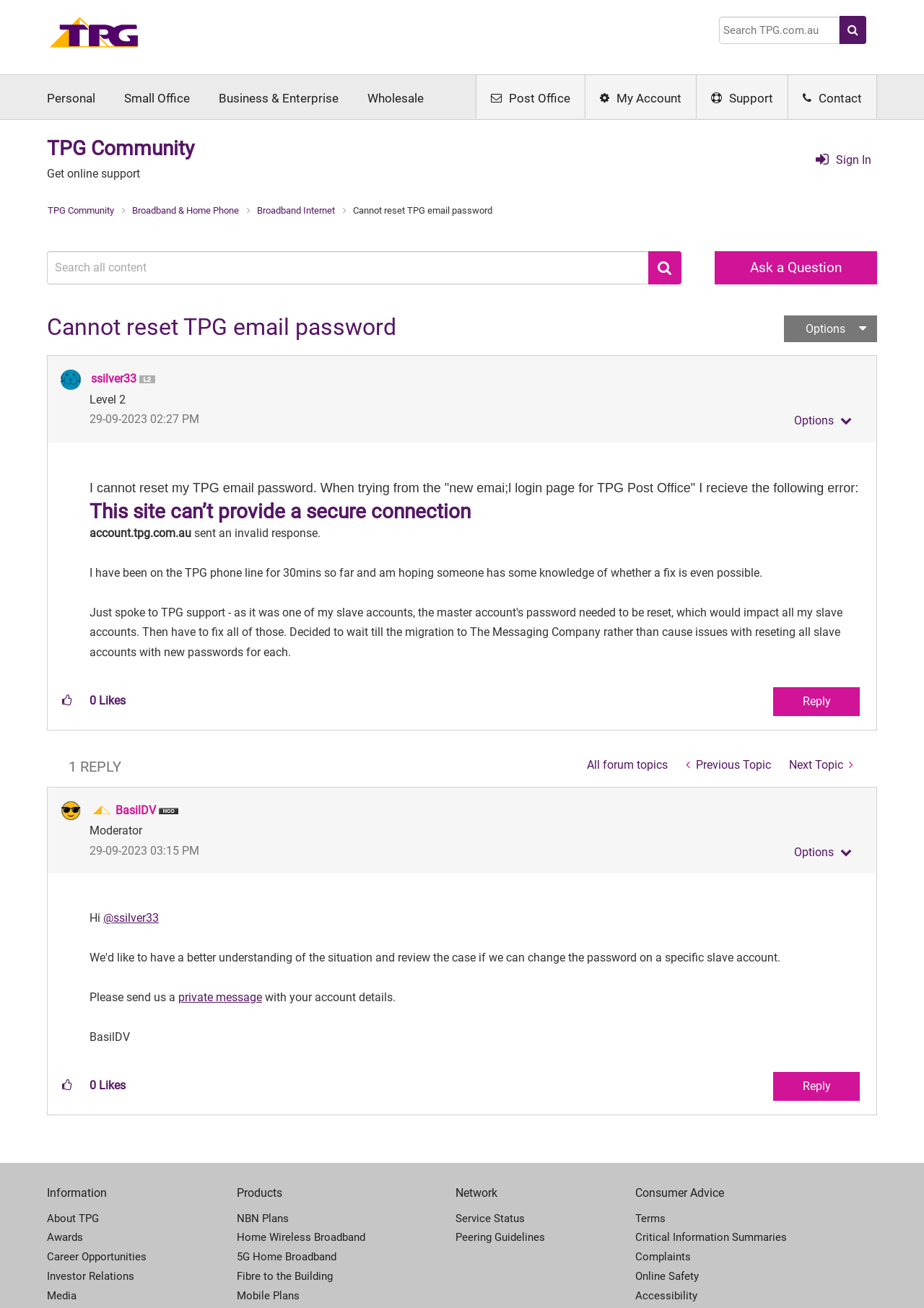Ascertain the bounding box coordinates for the UI element detailed here: "Broadband & Home Phone". The coordinates should be provided as [left, top, right, bottom] with each value being a float between 0 and 1.

[0.141, 0.157, 0.261, 0.165]